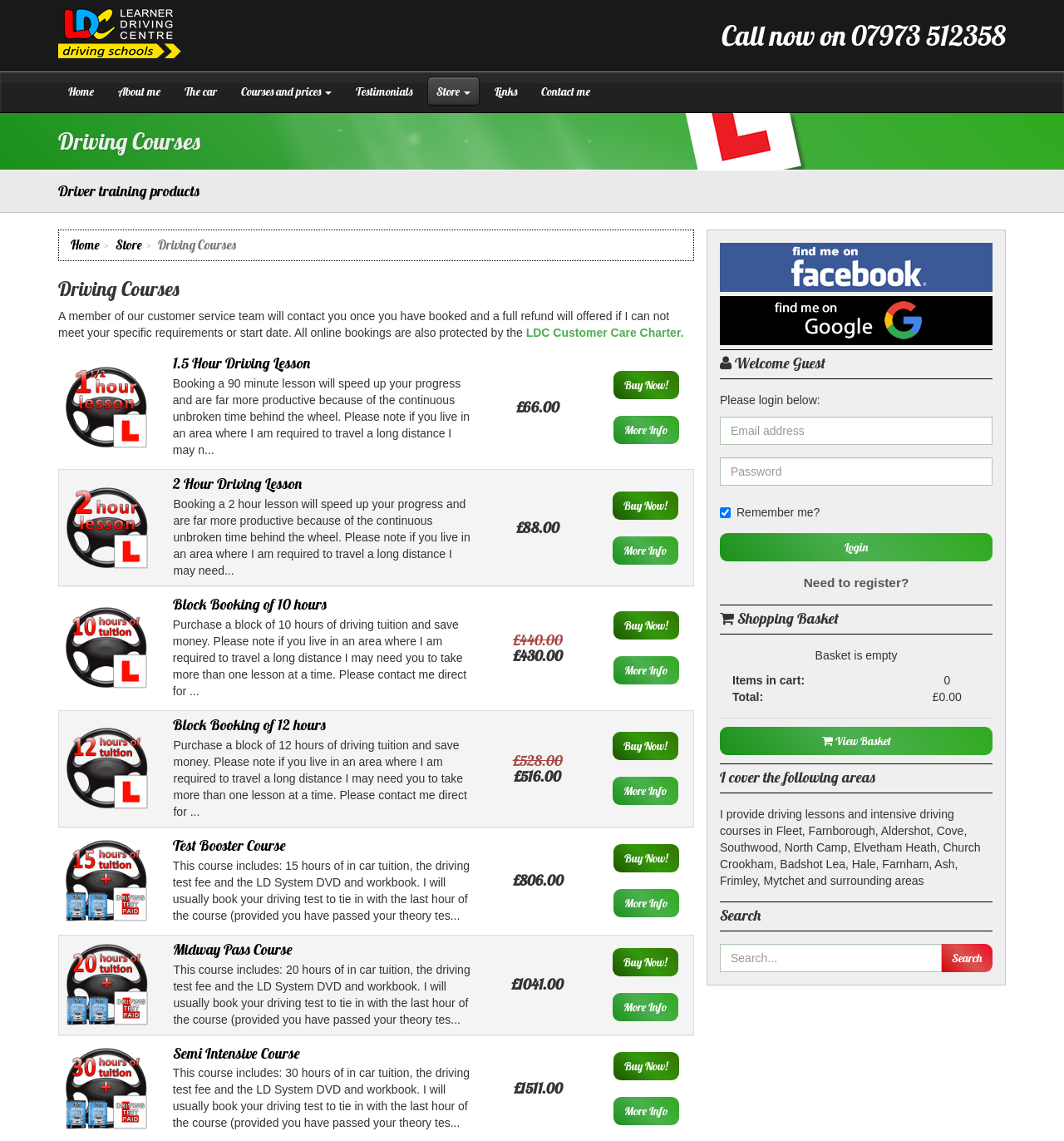Identify the bounding box coordinates of the element to click to follow this instruction: 'Click the 'Post Comment' button'. Ensure the coordinates are four float values between 0 and 1, provided as [left, top, right, bottom].

None